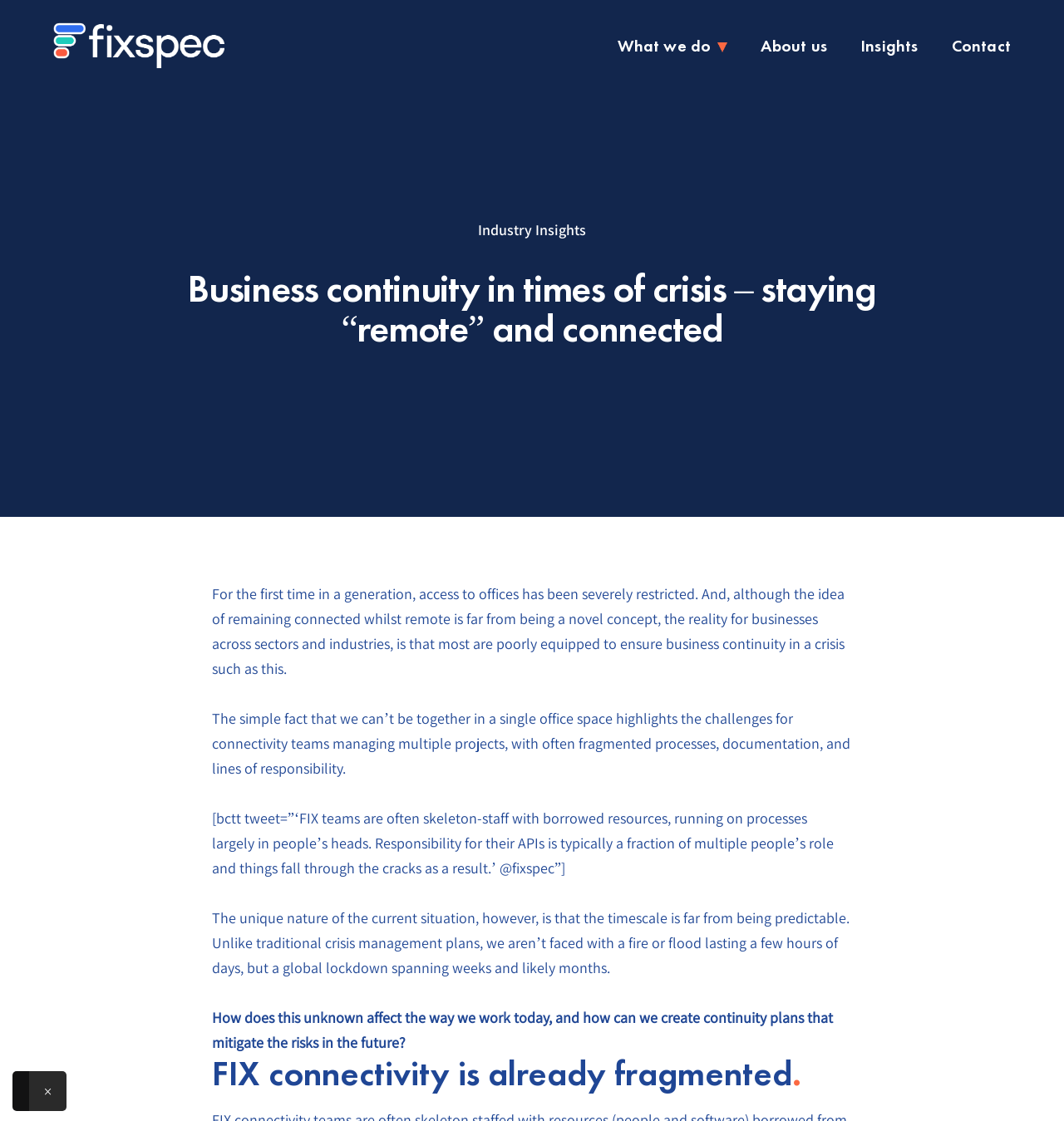Identify the bounding box of the UI element described as follows: "What we do". Provide the coordinates as four float numbers in the range of 0 to 1 [left, top, right, bottom].

[0.55, 0.0, 0.684, 0.082]